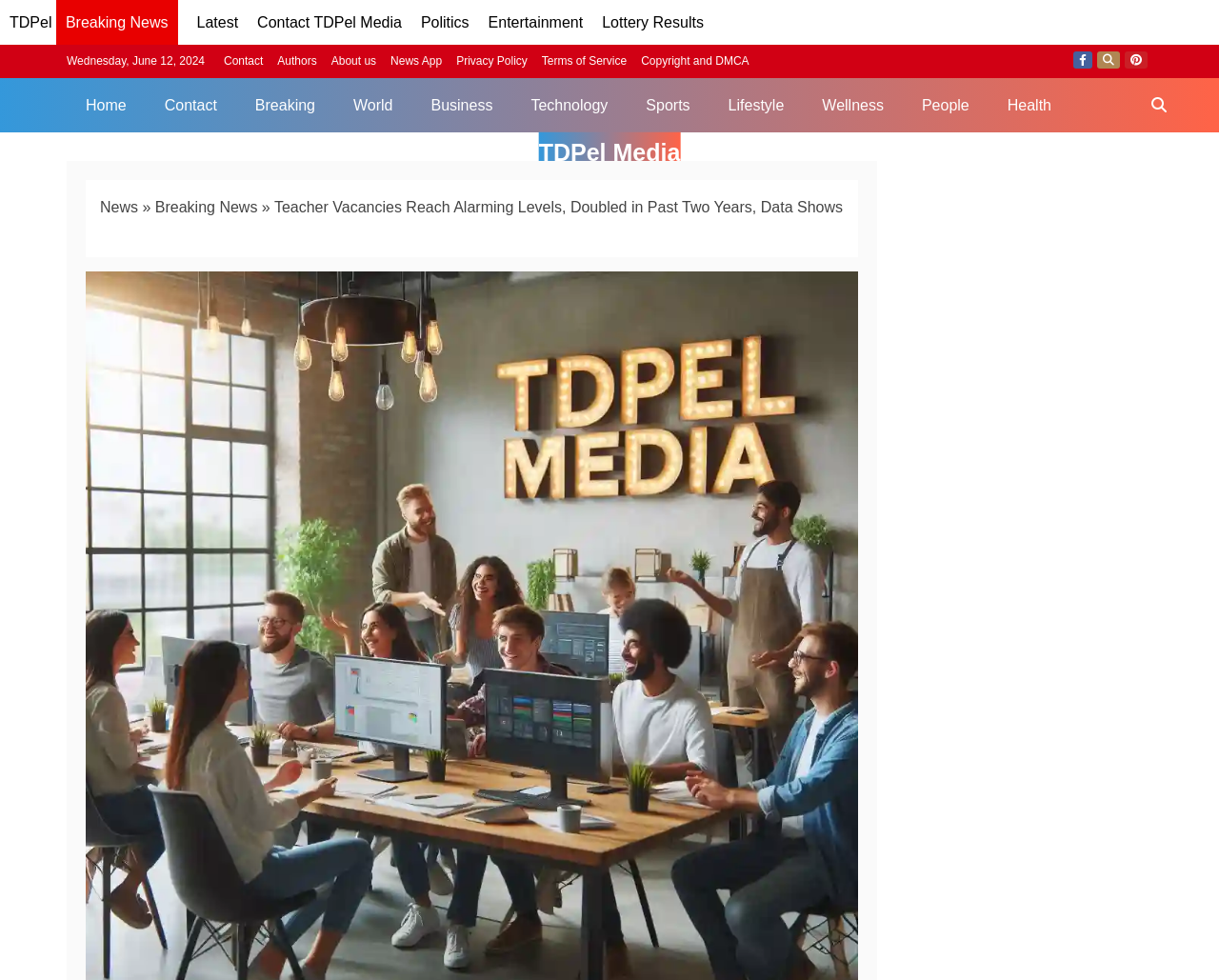Bounding box coordinates are specified in the format (top-left x, top-left y, bottom-right x, bottom-right y). All values are floating point numbers bounded between 0 and 1. Please provide the bounding box coordinate of the region this sentence describes: Privacy Policy

[0.374, 0.056, 0.433, 0.069]